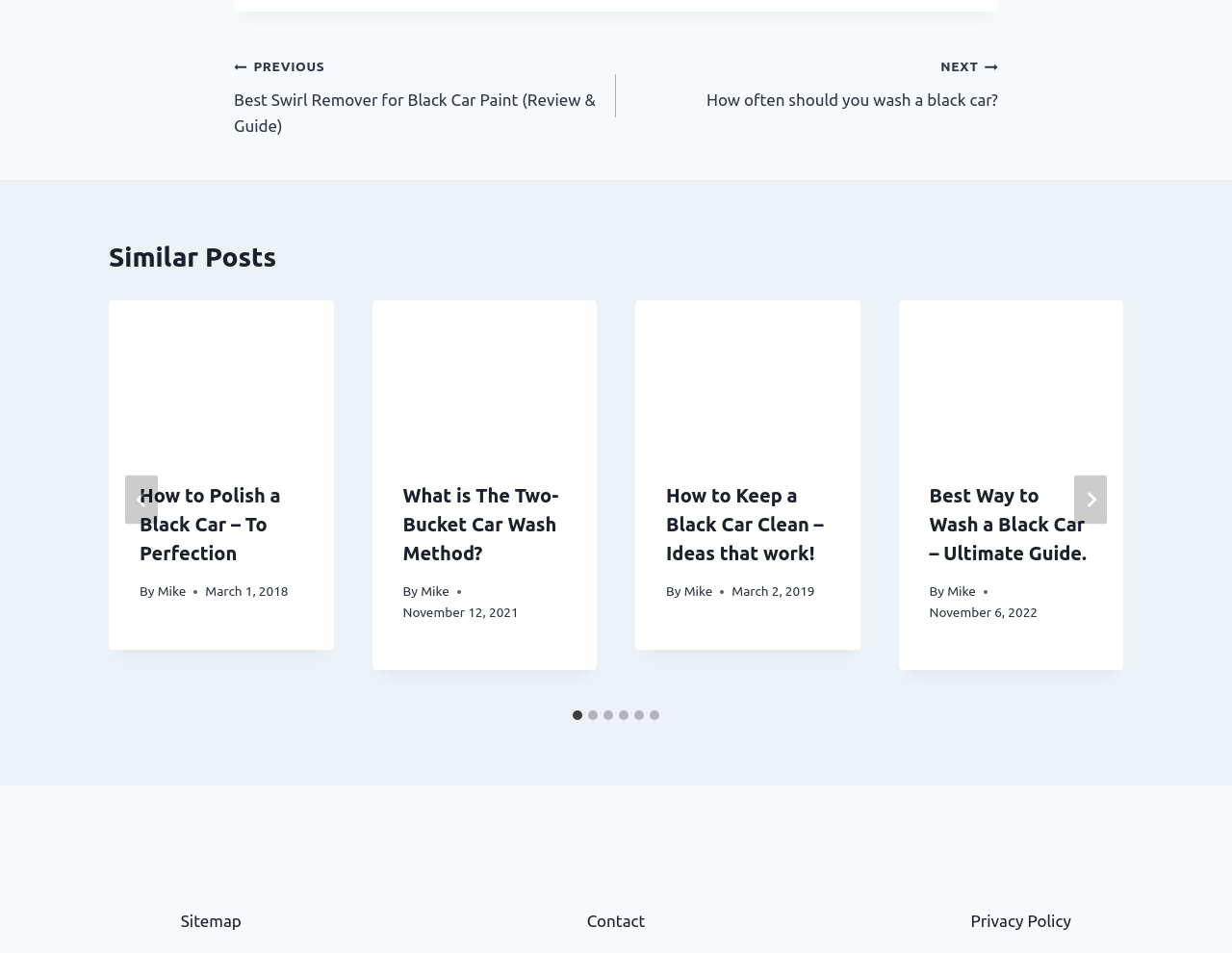Determine the bounding box coordinates for the clickable element to execute this instruction: "Go to next slide". Provide the coordinates as four float numbers between 0 and 1, i.e., [left, top, right, bottom].

[0.872, 0.499, 0.898, 0.55]